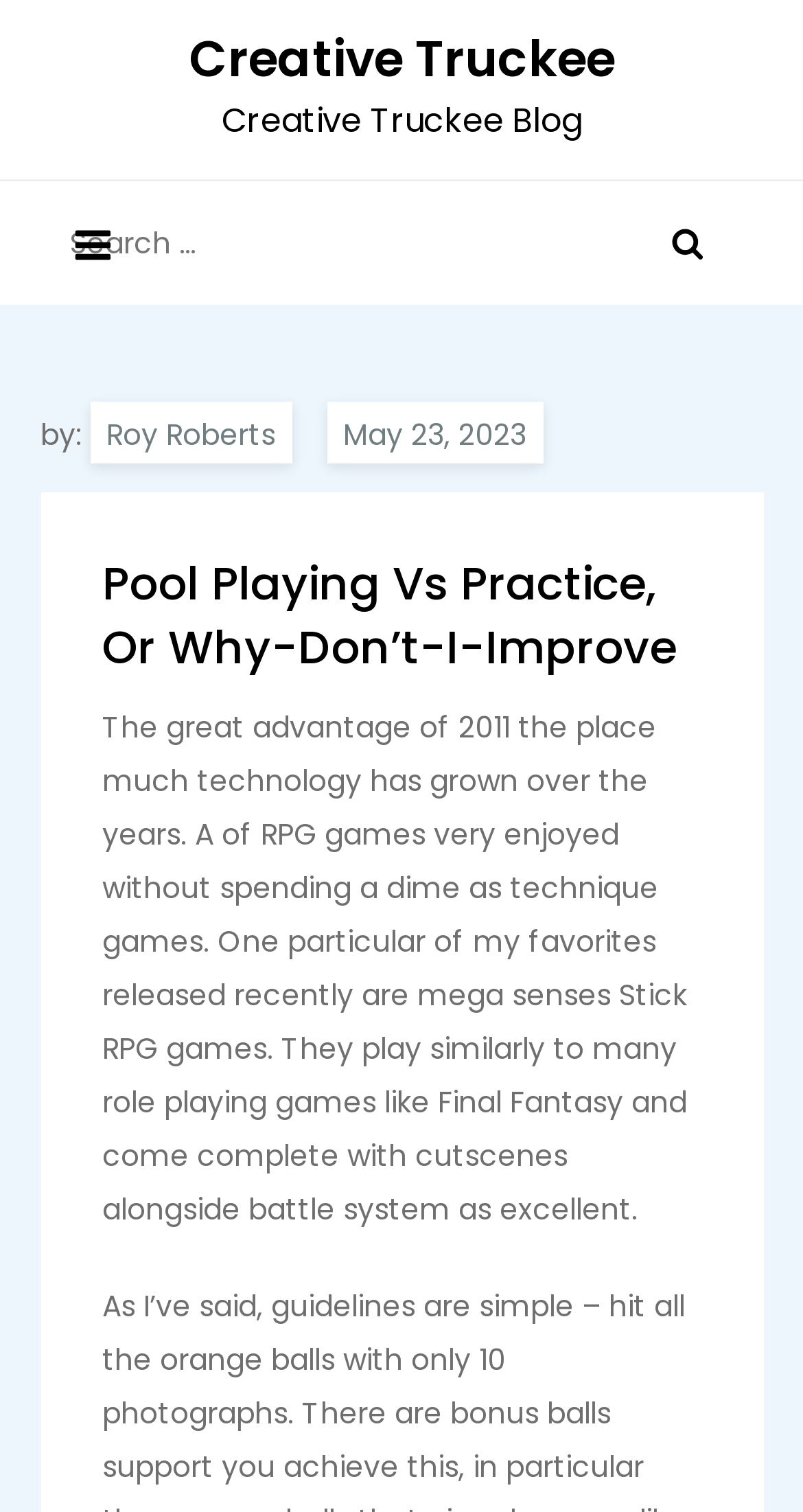What is the author of the article?
Can you offer a detailed and complete answer to this question?

I found the answer by looking at the link element with the text 'Roy Roberts' which is a child of the button element with the image icon.